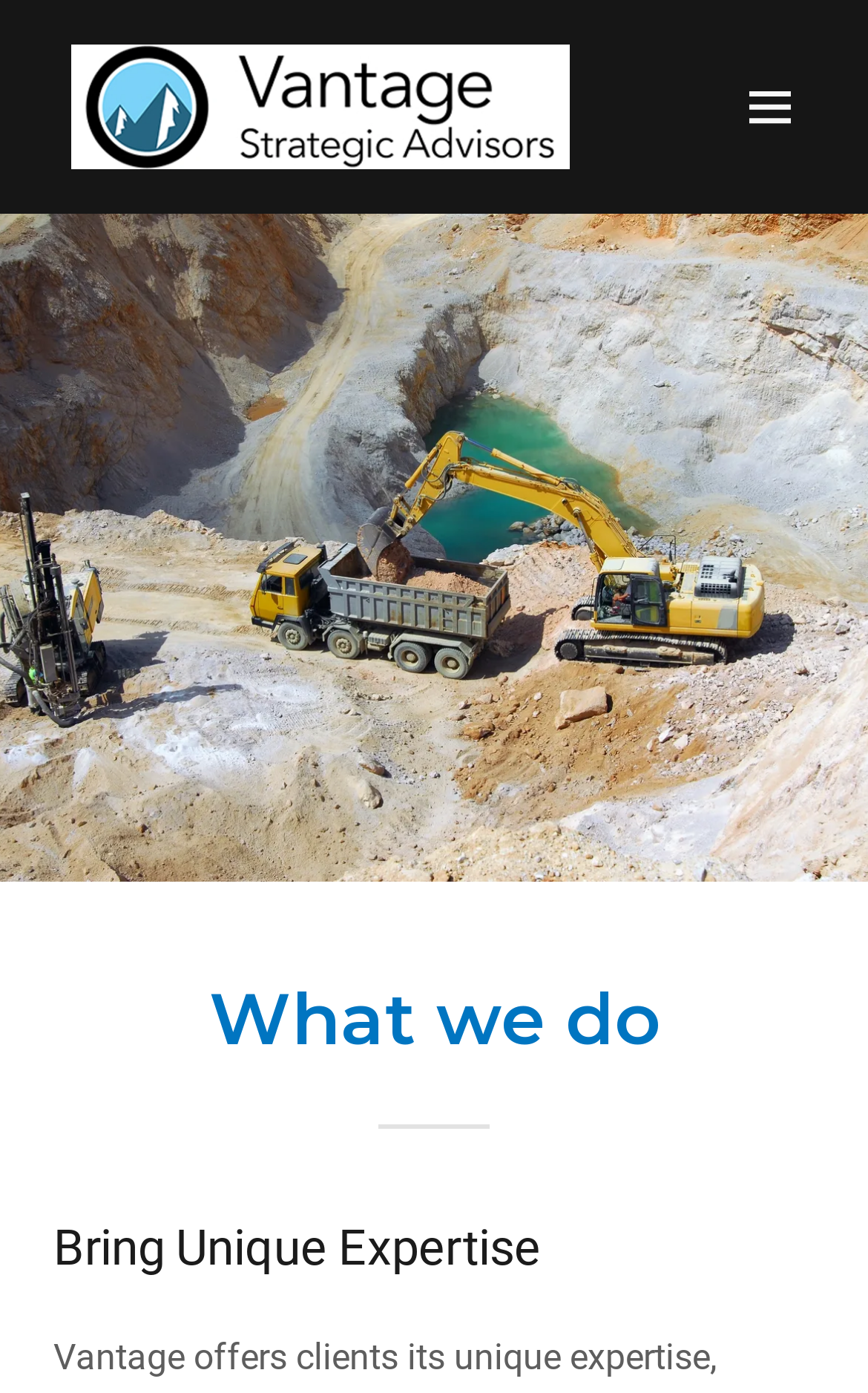Using the provided element description: "aria-label="Hamburger Site Navigation Icon"", determine the bounding box coordinates of the corresponding UI element in the screenshot.

[0.836, 0.045, 0.938, 0.109]